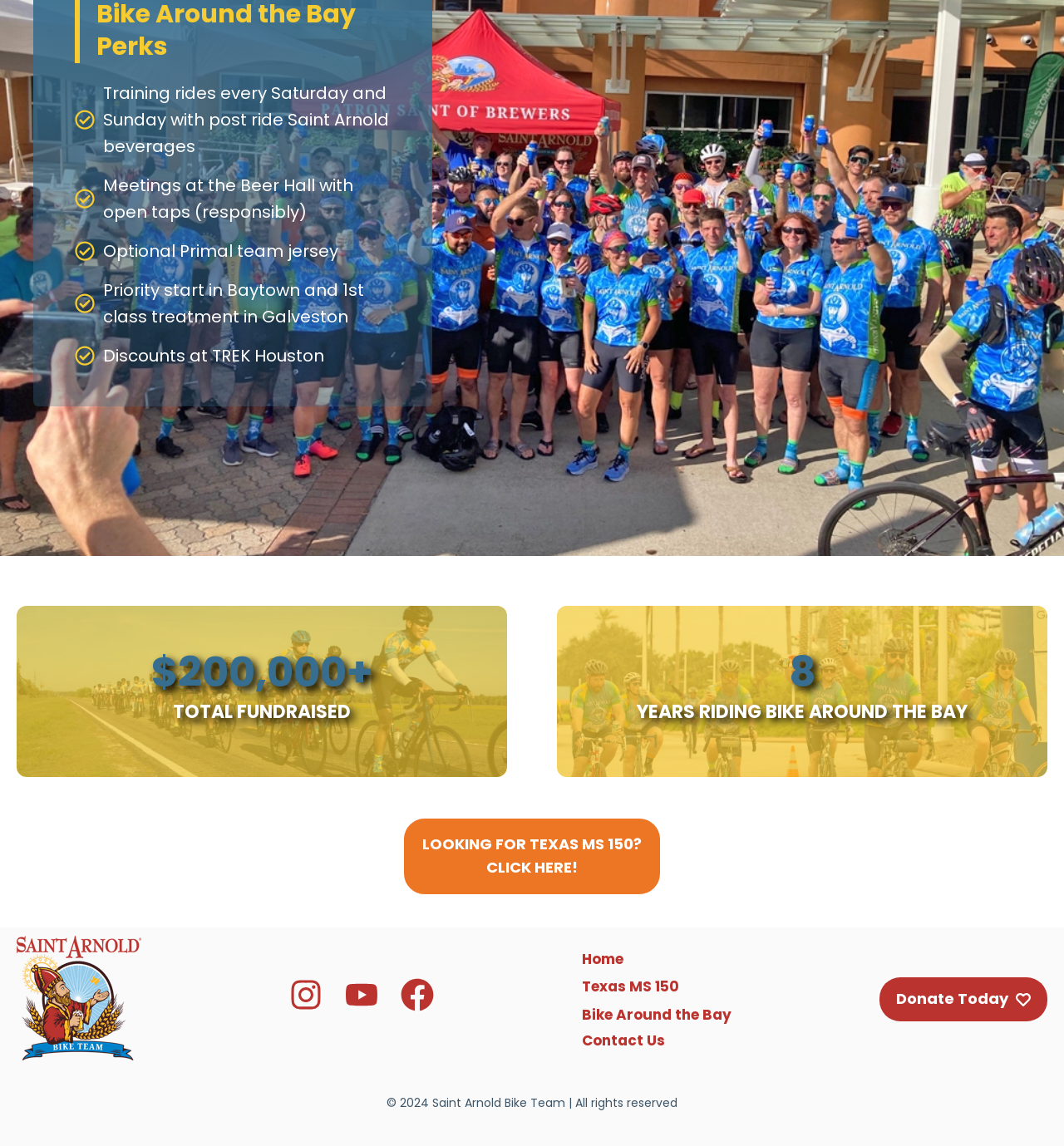Locate the bounding box coordinates of the UI element described by: "Home". Provide the coordinates as four float numbers between 0 and 1, formatted as [left, top, right, bottom].

[0.547, 0.86, 0.586, 0.878]